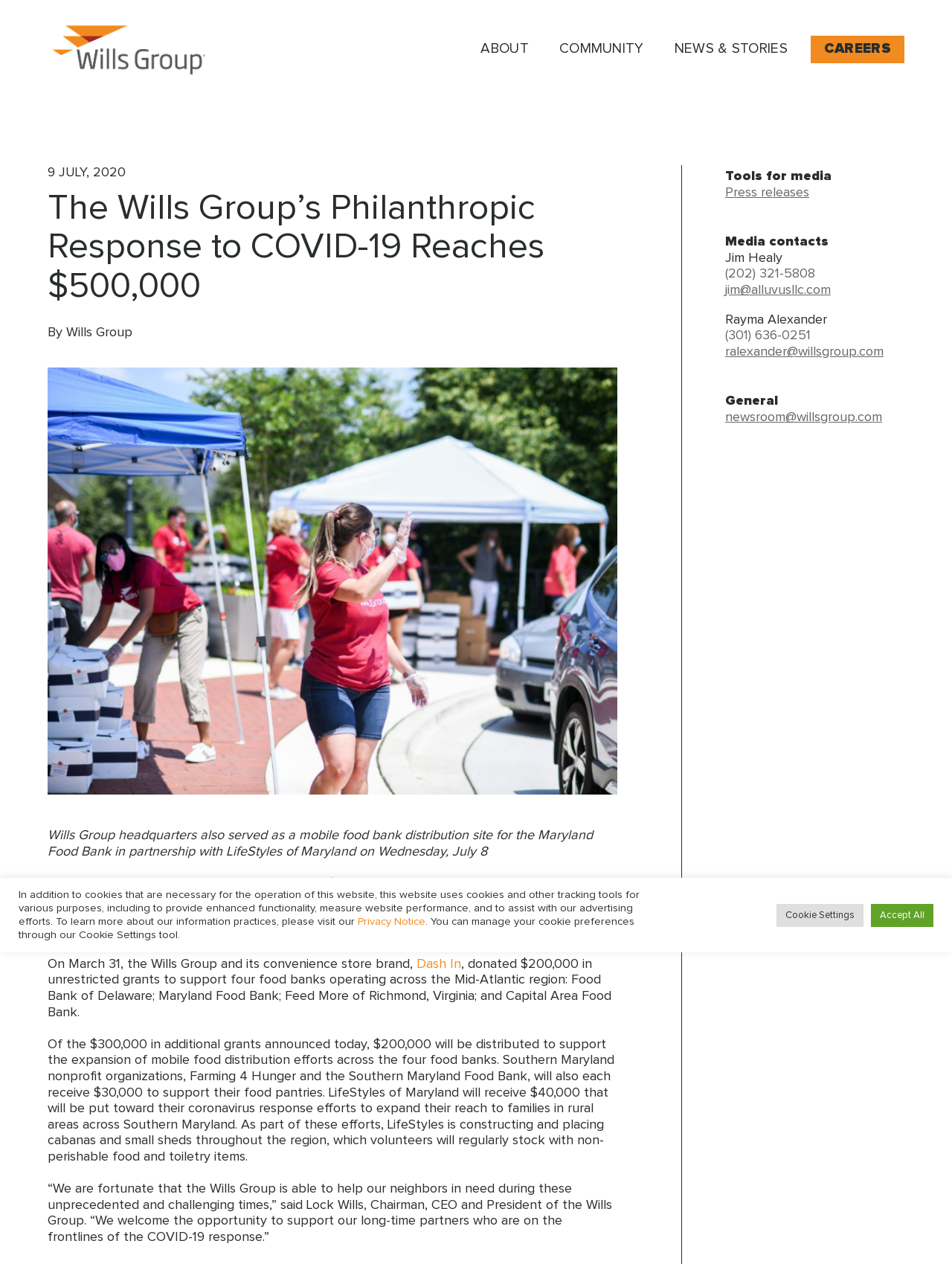Identify the bounding box coordinates of the region that needs to be clicked to carry out this instruction: "Read about North Pole not ready for Take Off". Provide these coordinates as four float numbers ranging from 0 to 1, i.e., [left, top, right, bottom].

None